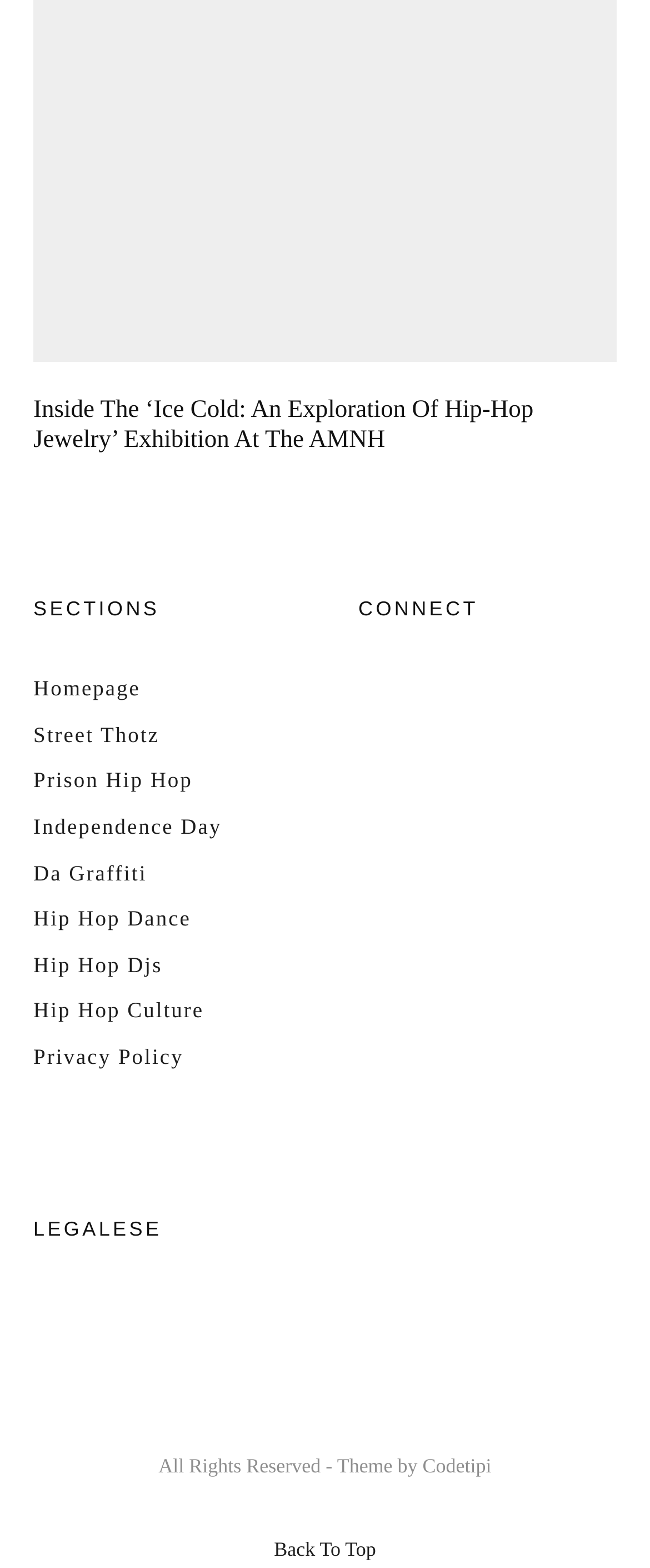Please answer the following question using a single word or phrase: 
What is the theme provider?

Codetipi